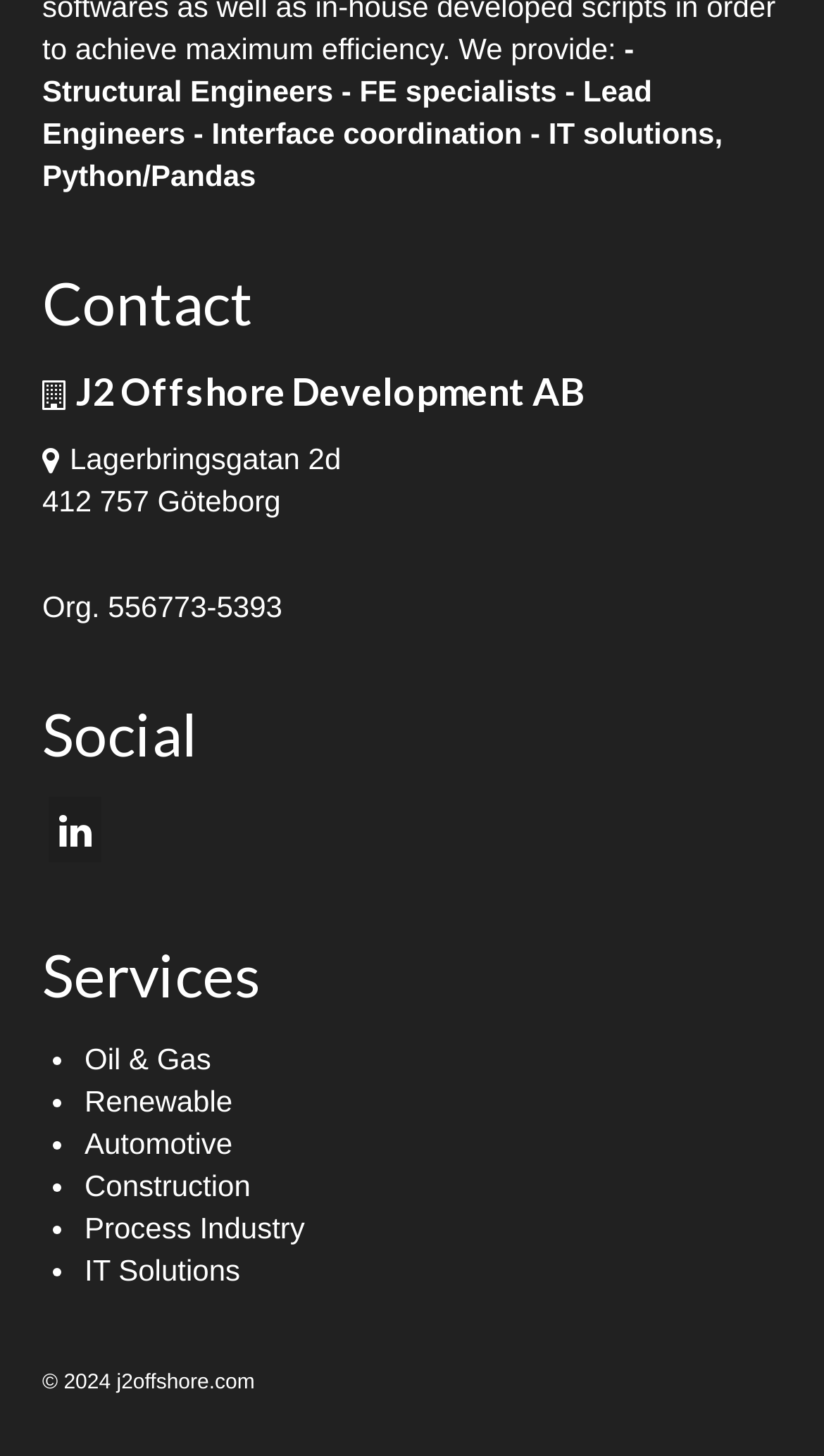What is the copyright year of the webpage?
Kindly give a detailed and elaborate answer to the question.

The copyright year of the webpage can be found in the static text element '© 2024 j2offshore.com' which is located at the bottom of the webpage.